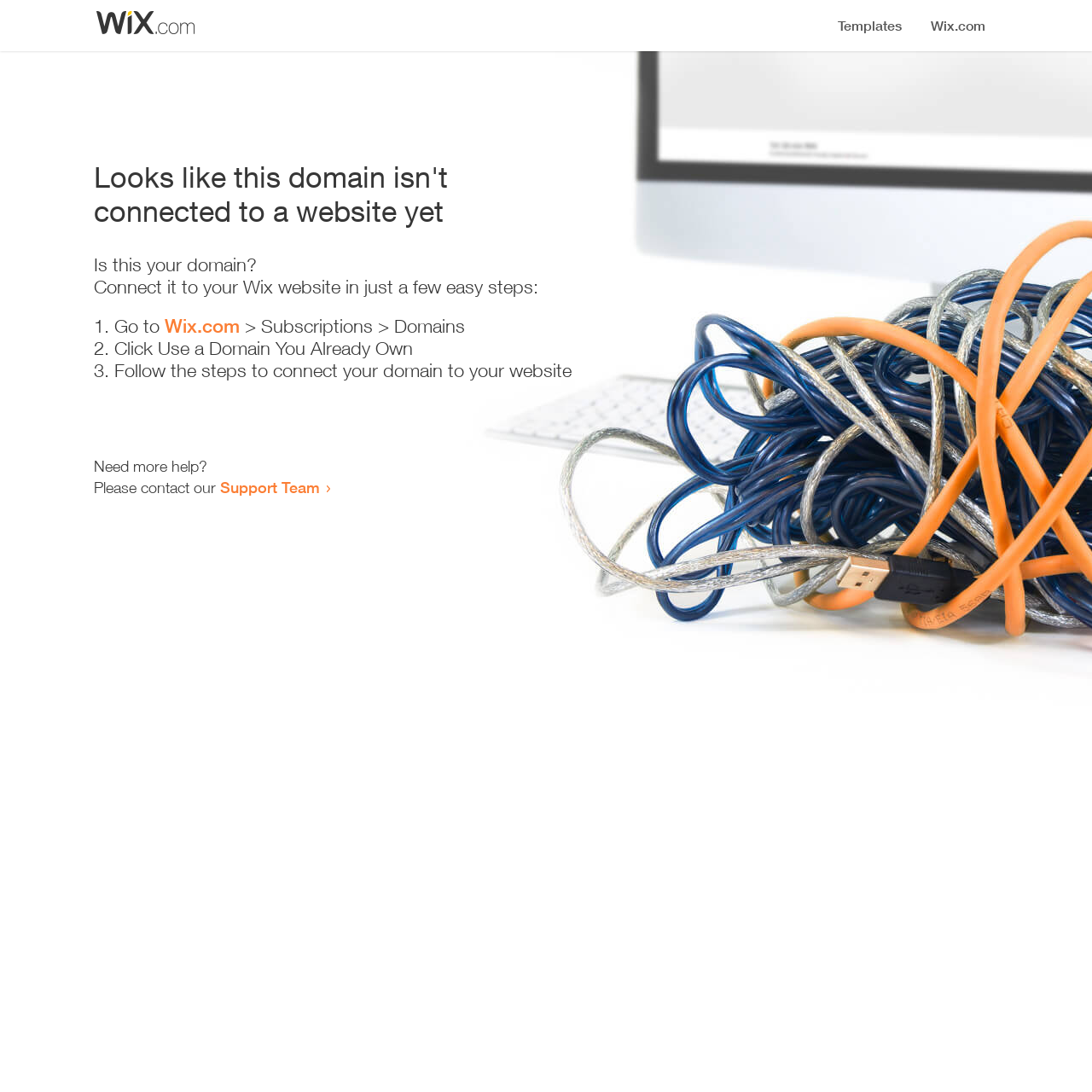What is the first step to connect the domain?
Using the image, respond with a single word or phrase.

Go to Wix.com